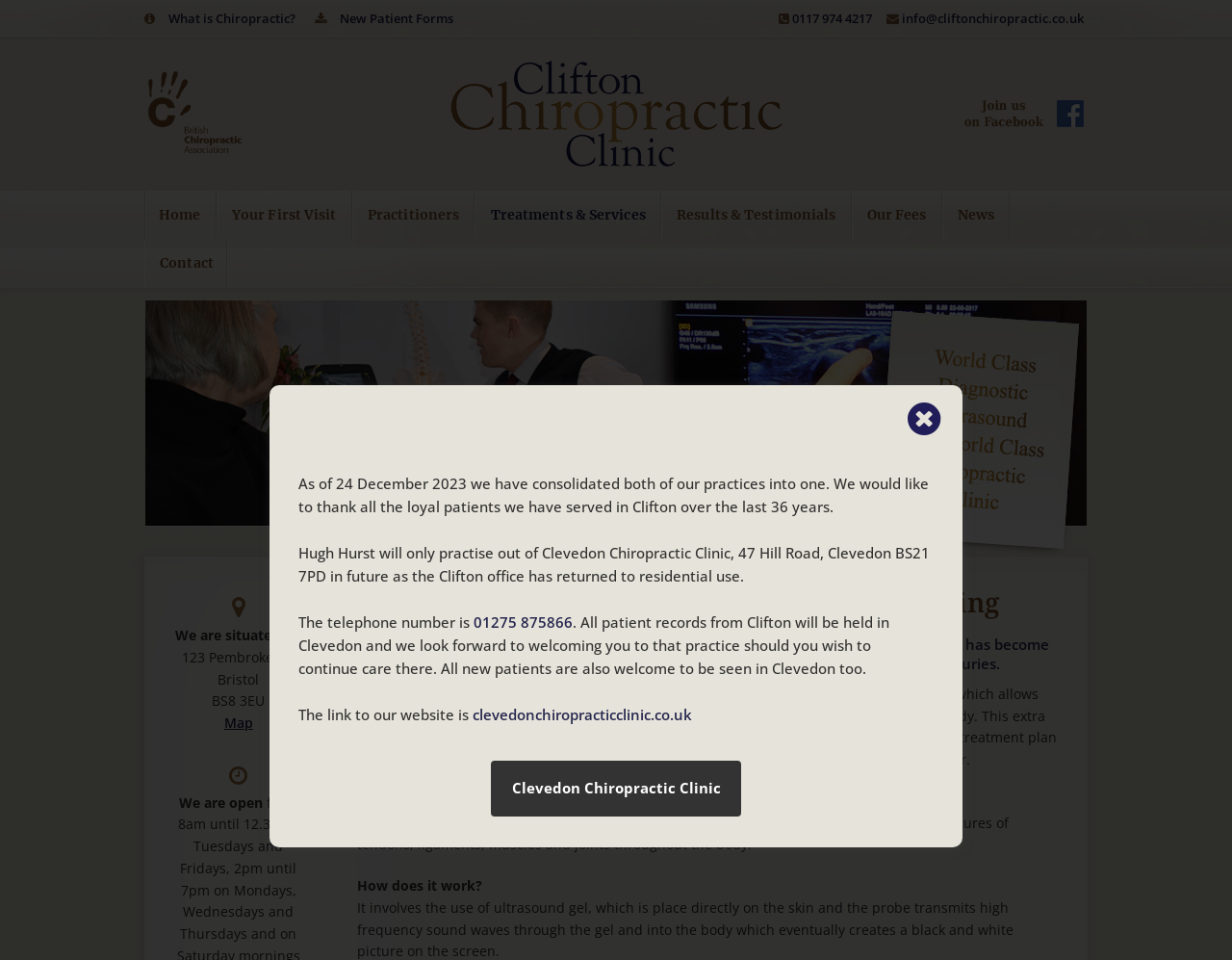Locate the bounding box coordinates of the element you need to click to accomplish the task described by this instruction: "Call 0117 974 4217".

[0.643, 0.01, 0.708, 0.028]